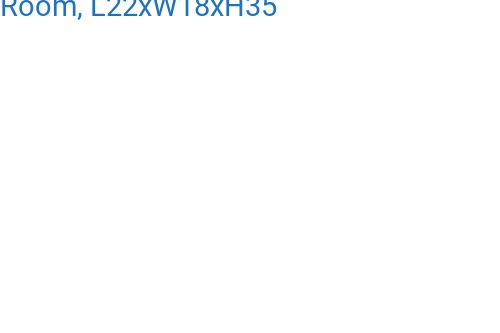Give a one-word or short phrase answer to this question: 
How many swivel wheels does the cart have?

Four